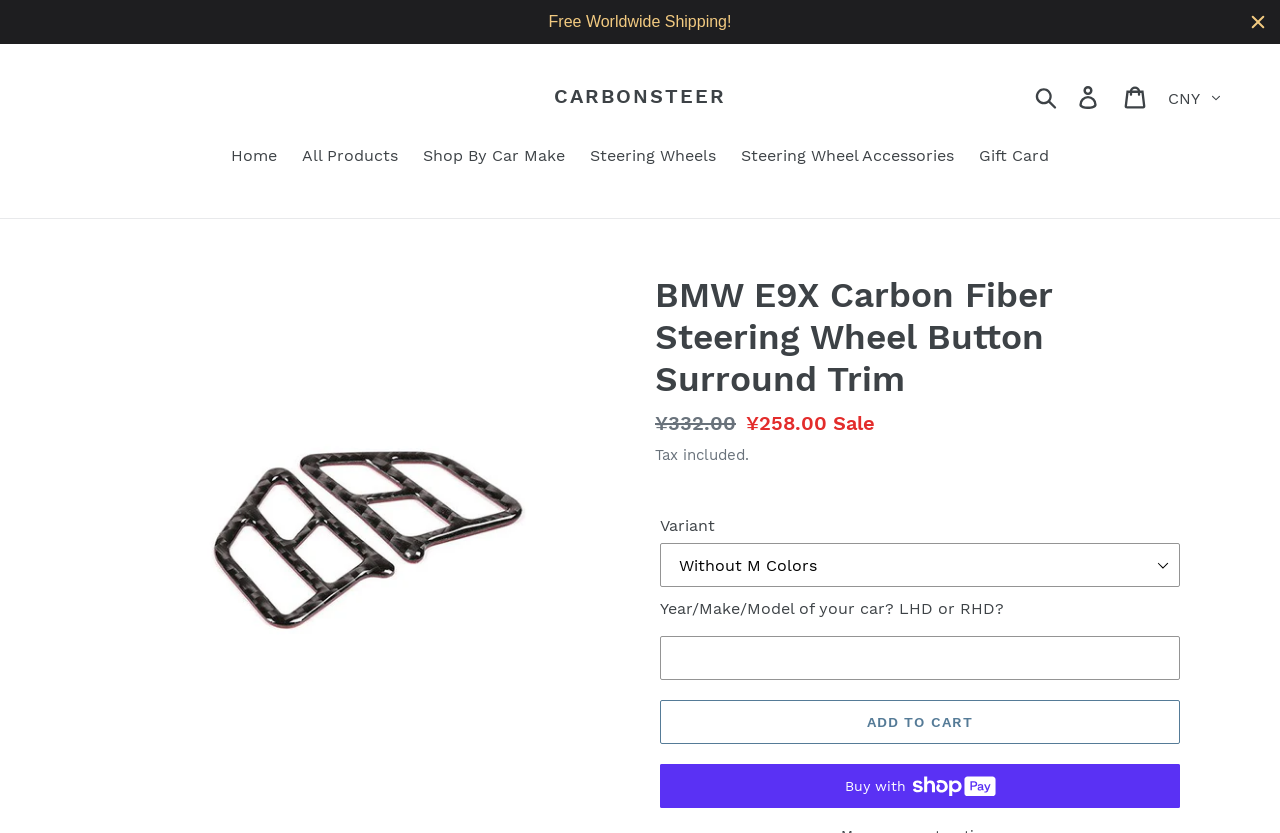What is the purpose of the 'Year/Make/Model of your car? LHD or RHD?' textbox?
Refer to the screenshot and answer in one word or phrase.

To input car information